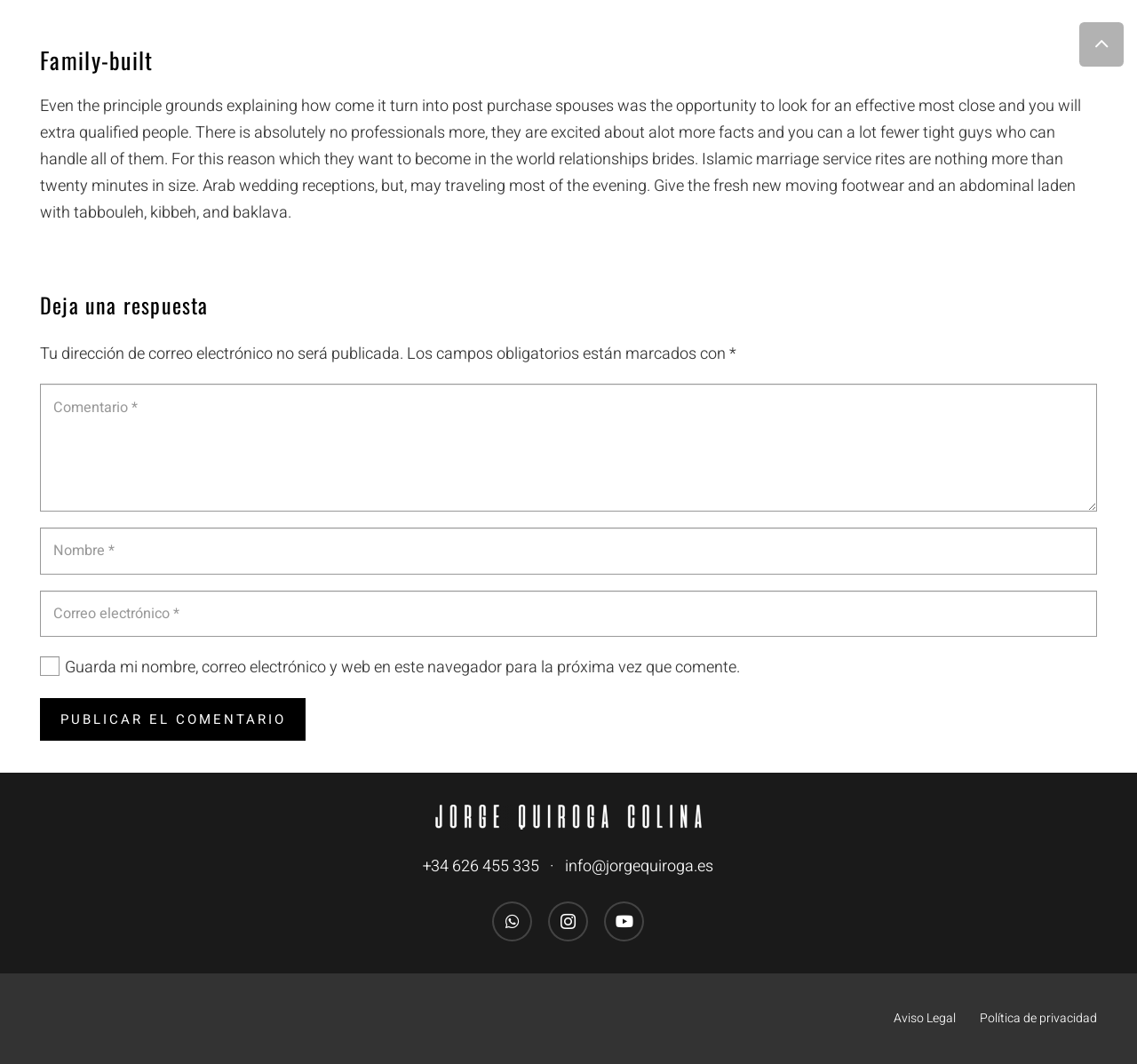Determine the bounding box coordinates of the clickable region to follow the instruction: "View the legal notice".

[0.786, 0.948, 0.841, 0.966]